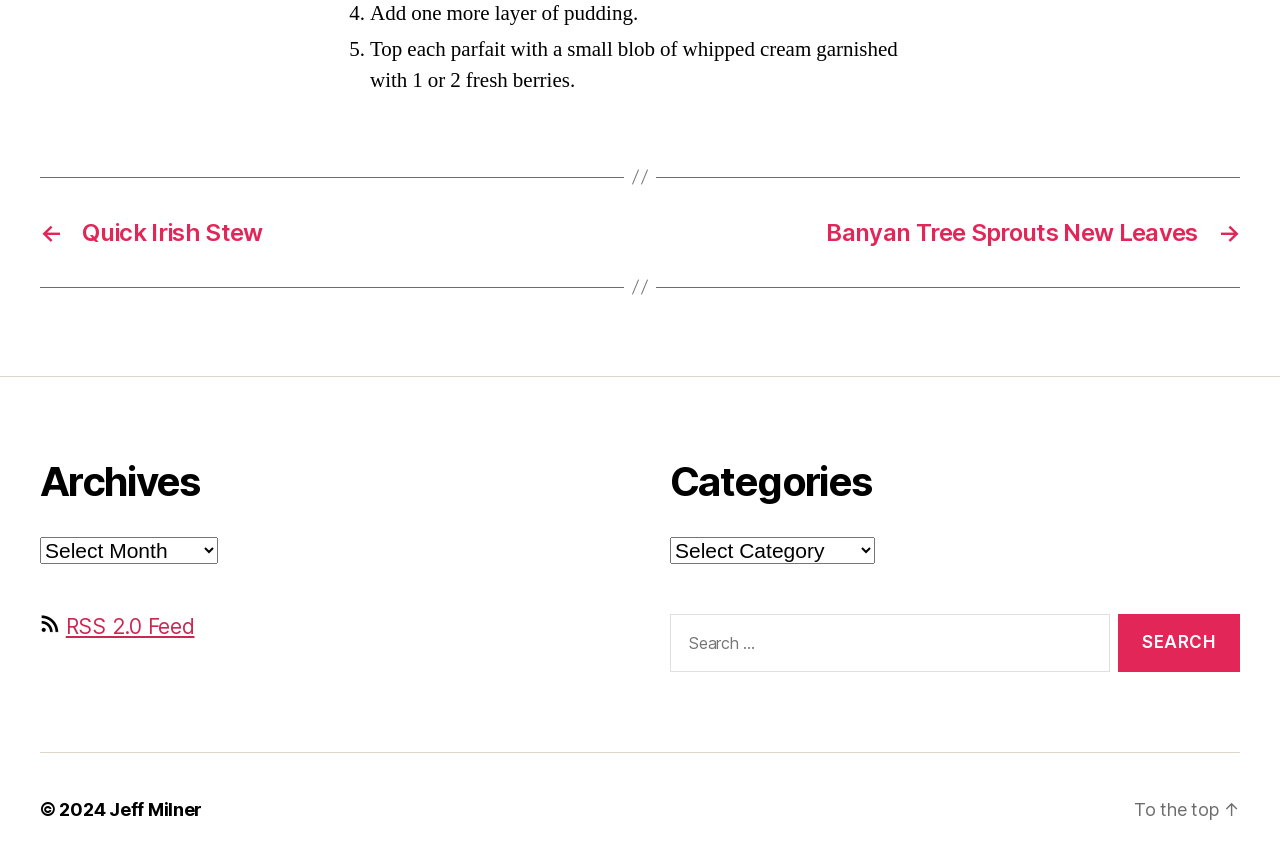How many links are in the navigation section?
Refer to the image and respond with a one-word or short-phrase answer.

2